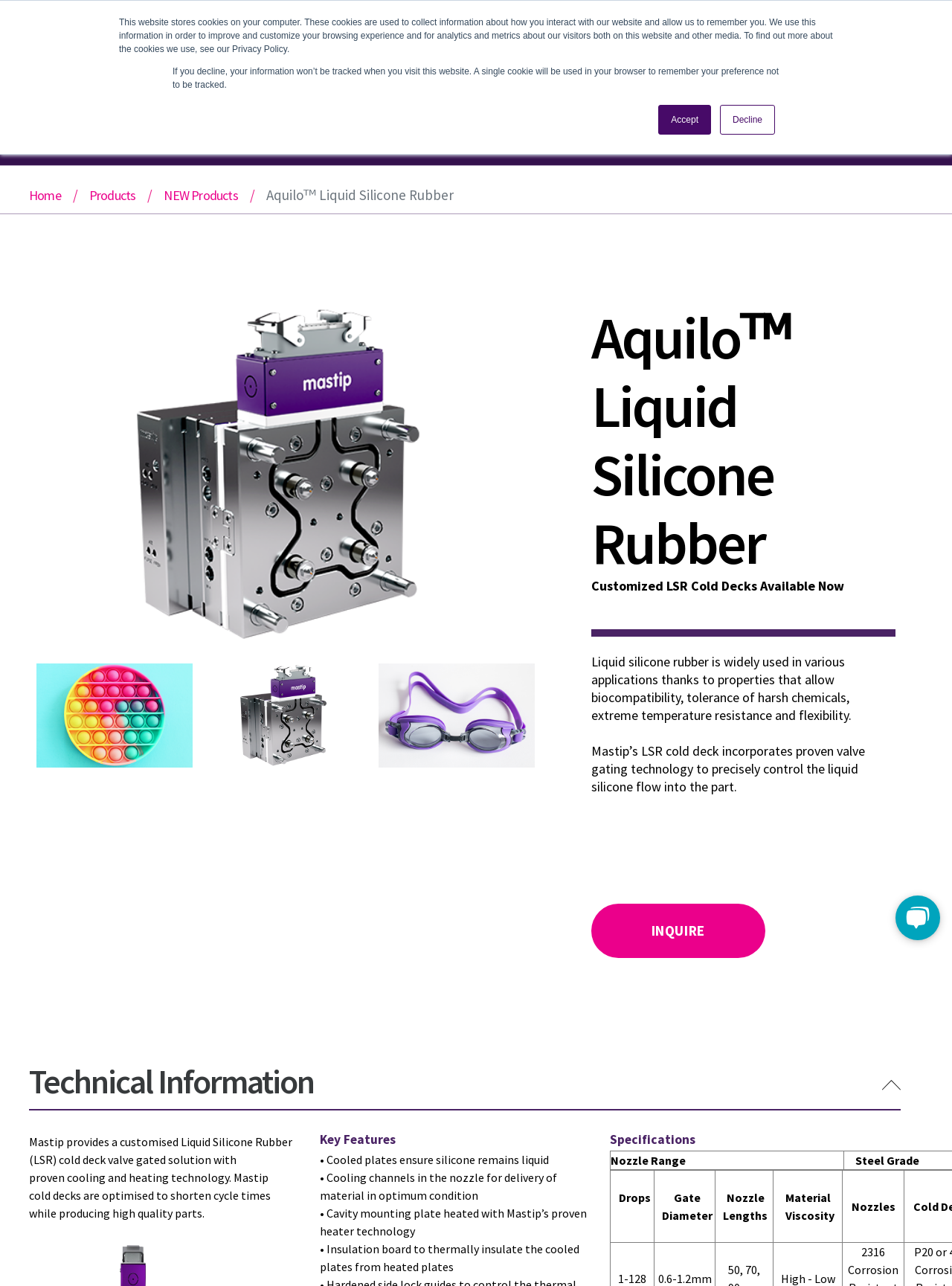Please specify the bounding box coordinates of the region to click in order to perform the following instruction: "View the Products page".

[0.577, 0.025, 0.669, 0.053]